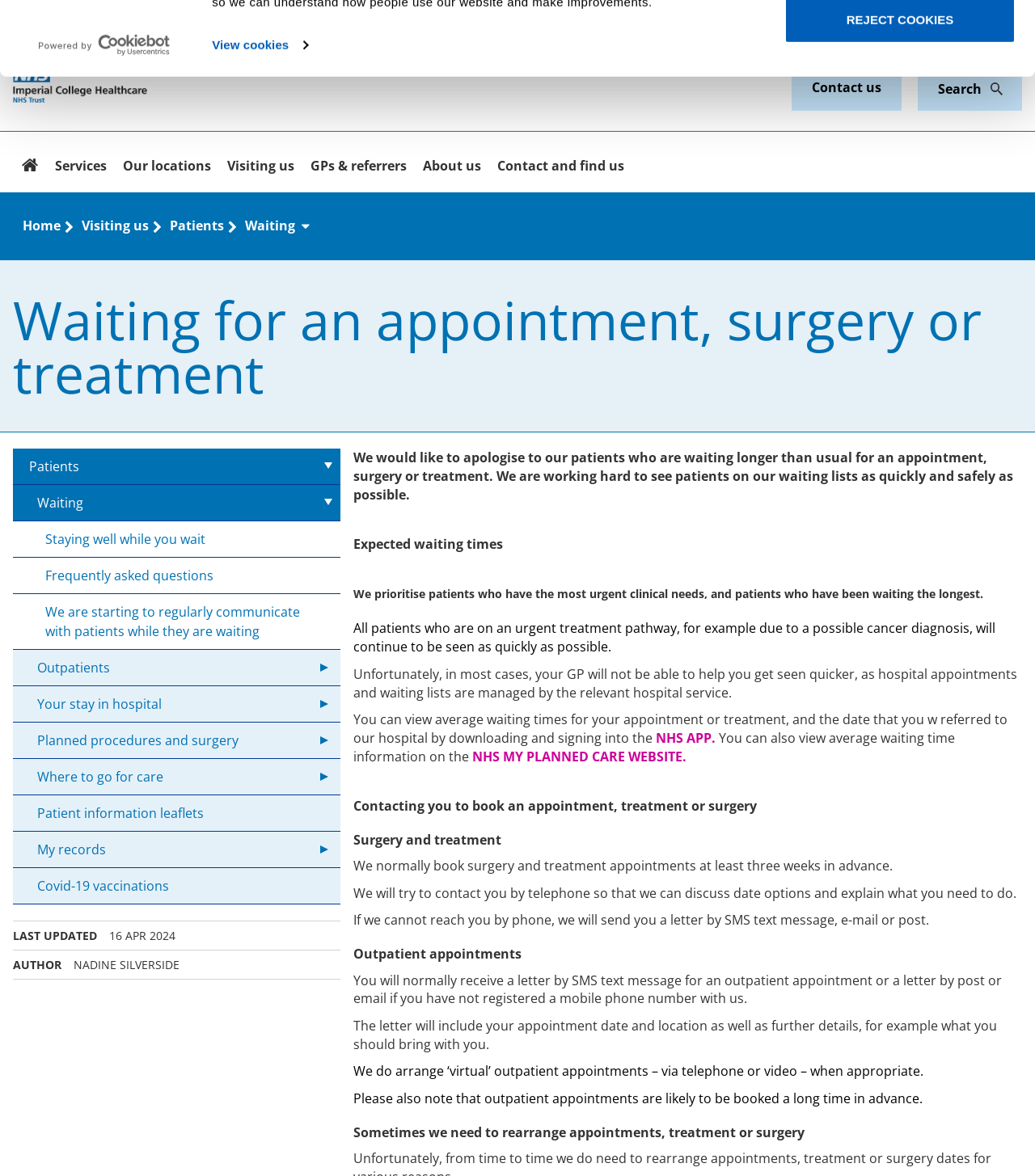What is prioritized in the hospital's waiting list?
Relying on the image, give a concise answer in one word or a brief phrase.

Urgent clinical needs